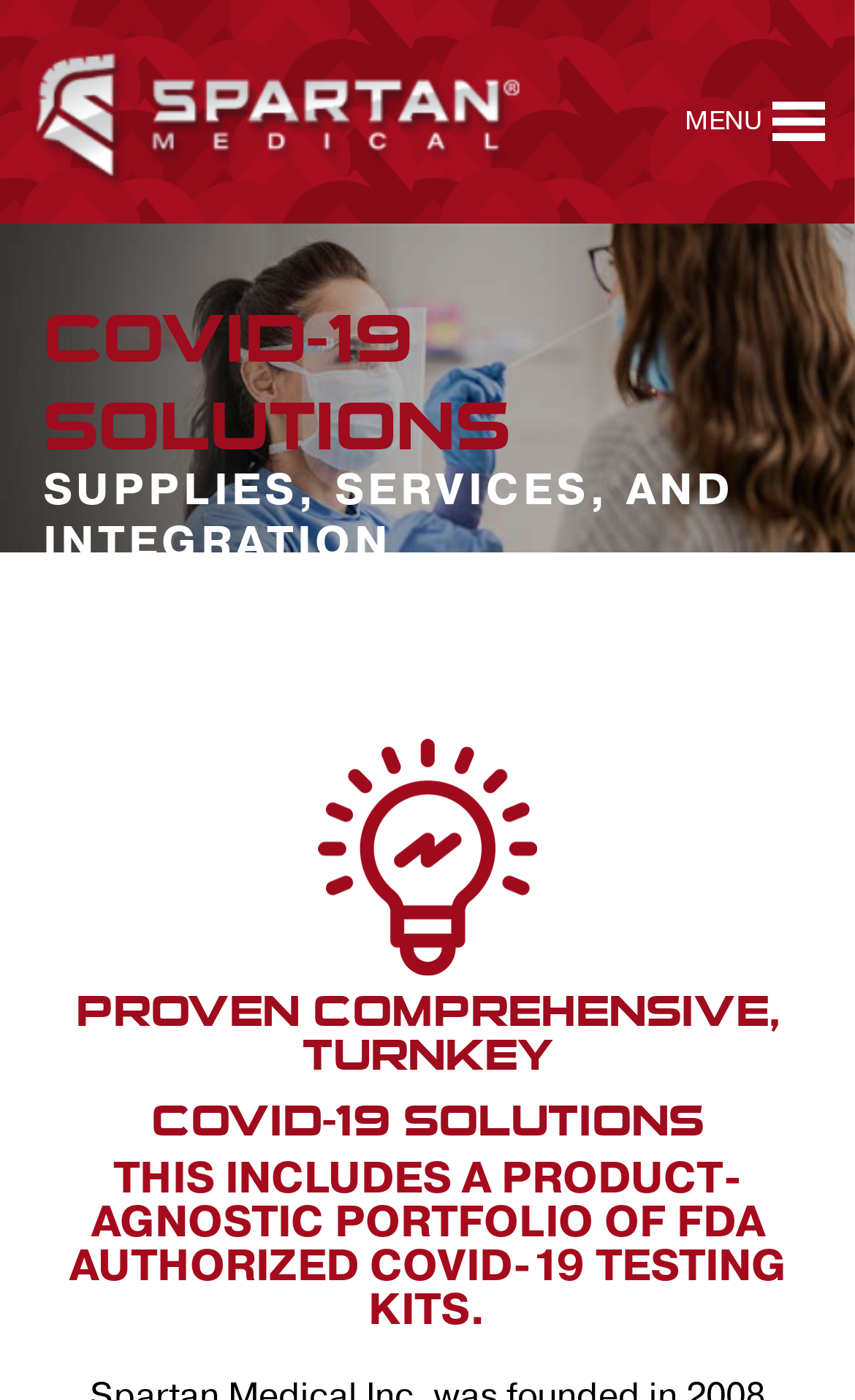What type of products are mentioned on the webpage?
Answer the question with as much detail as you can, using the image as a reference.

The webpage mentions a 'product-agnostic portfolio of FDA authorized COVID-19 testing kits', which suggests that the webpage is related to COVID-19 testing kits.